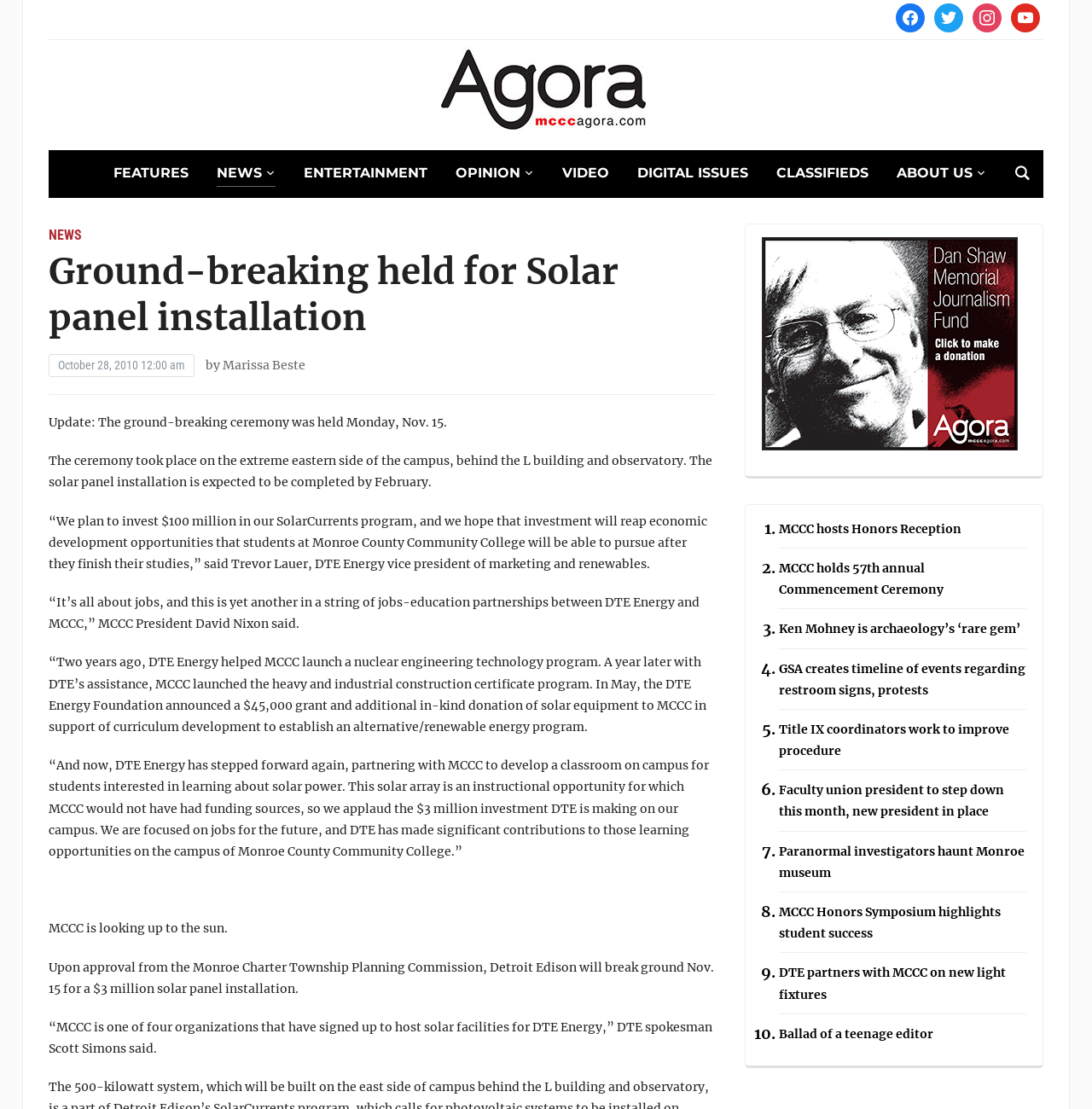Who is the vice president of marketing and renewables at DTE Energy?
Answer the question with as much detail as possible.

I found the answer by reading the article and finding the quote from Trevor Lauer, who is identified as the vice president of marketing and renewables at DTE Energy.